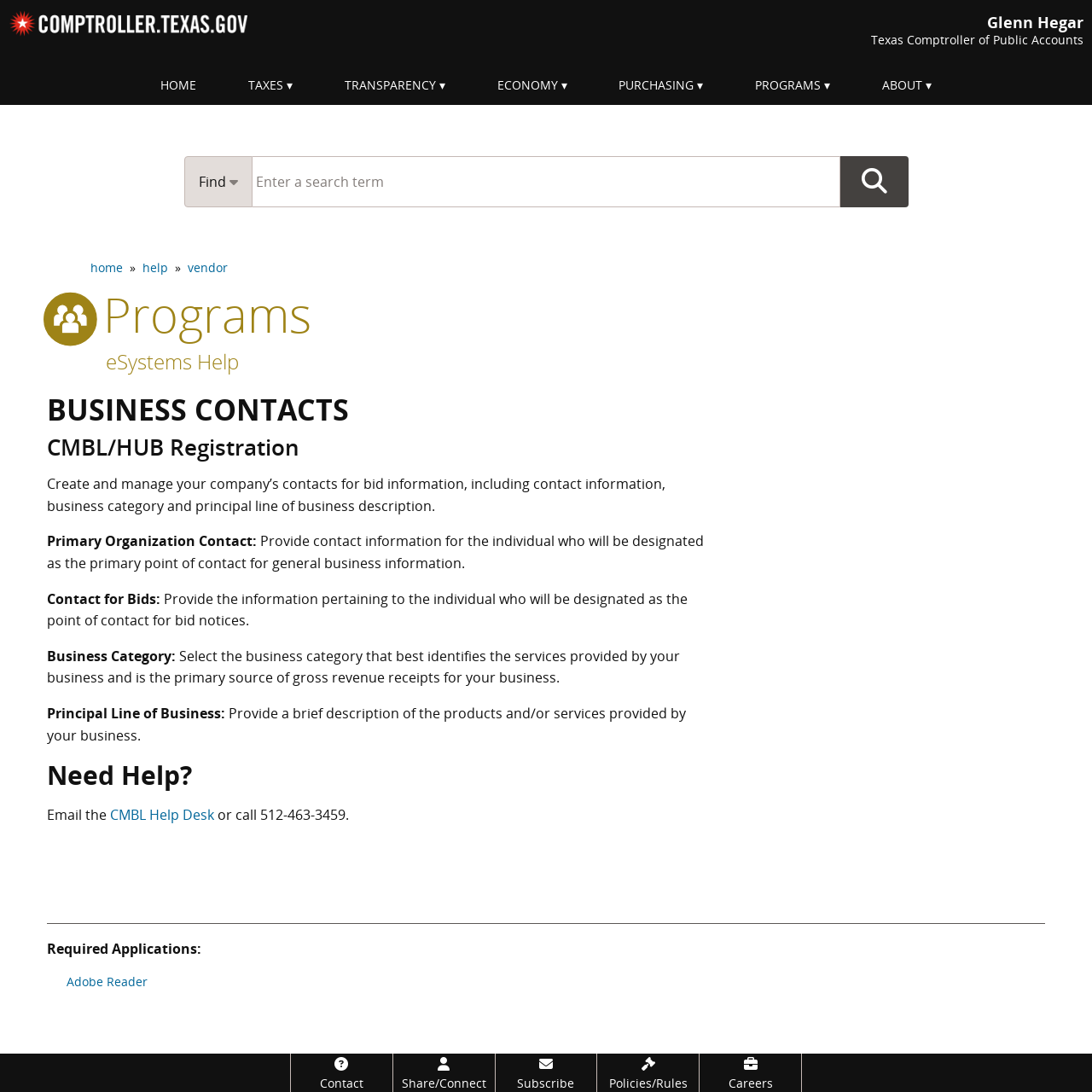Given the element description: "About", predict the bounding box coordinates of the UI element it refers to, using four float numbers between 0 and 1, i.e., [left, top, right, bottom].

[0.784, 0.06, 0.877, 0.096]